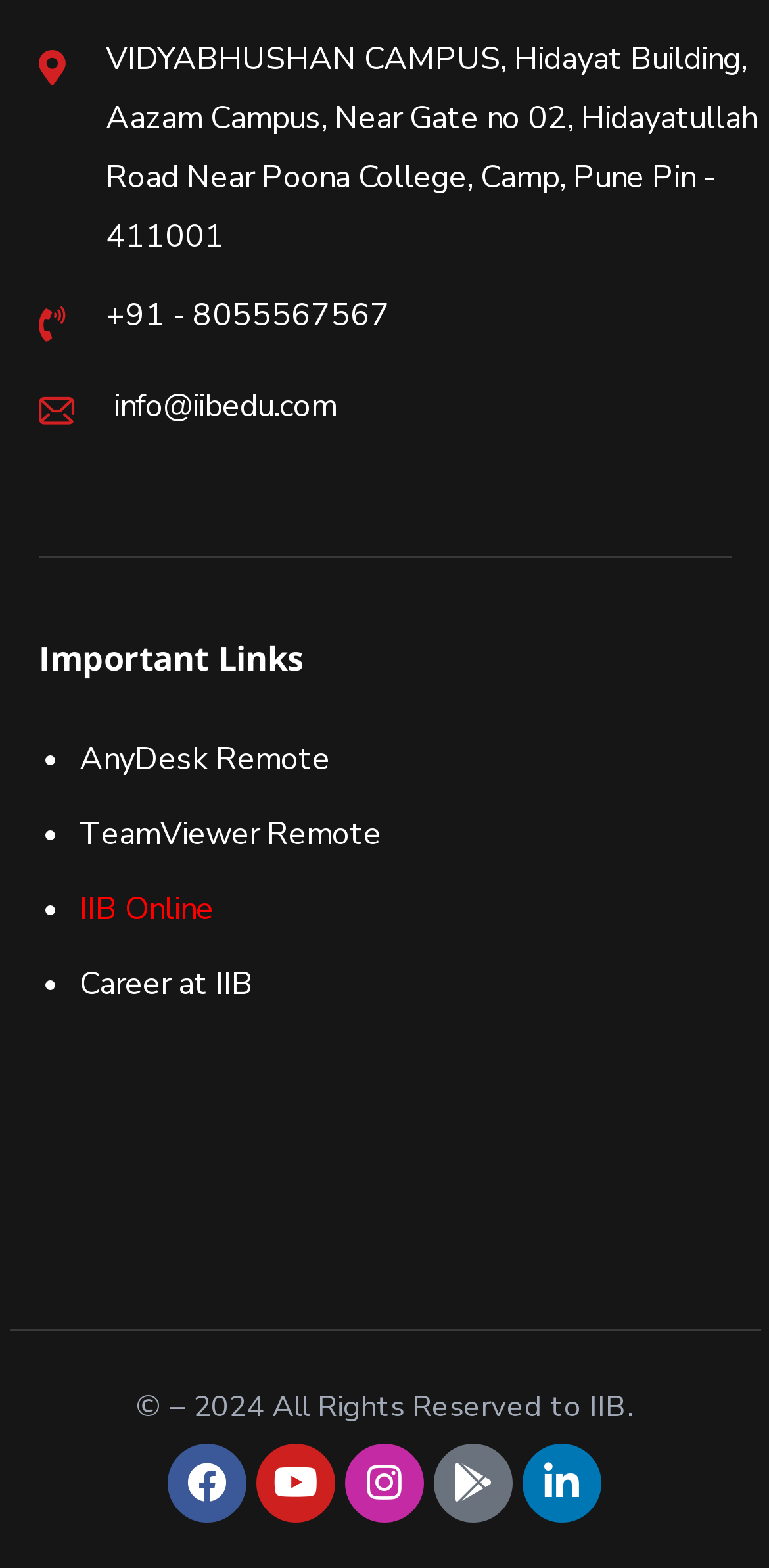Could you specify the bounding box coordinates for the clickable section to complete the following instruction: "Visit AnyDesk Remote"?

[0.103, 0.47, 0.429, 0.498]